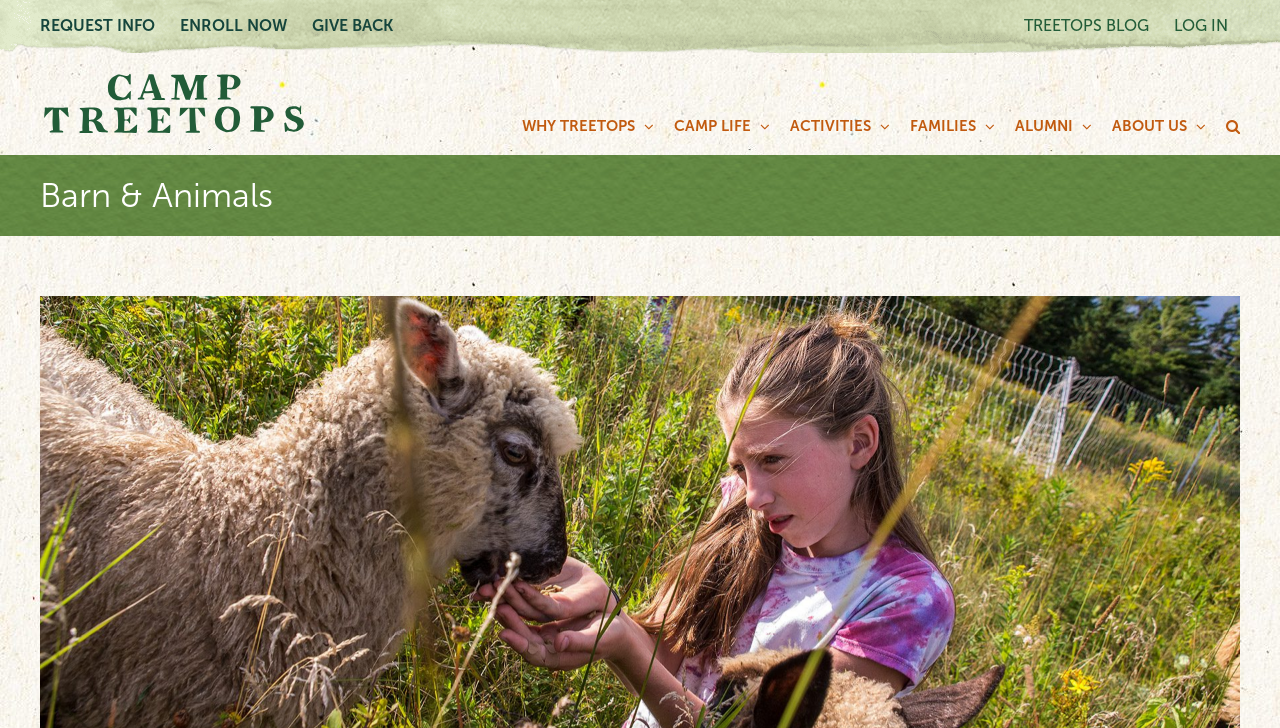Determine the bounding box coordinates of the clickable element to complete this instruction: "View 'TREETOPS BLOG'". Provide the coordinates in the format of four float numbers between 0 and 1, [left, top, right, bottom].

[0.791, 0.003, 0.907, 0.069]